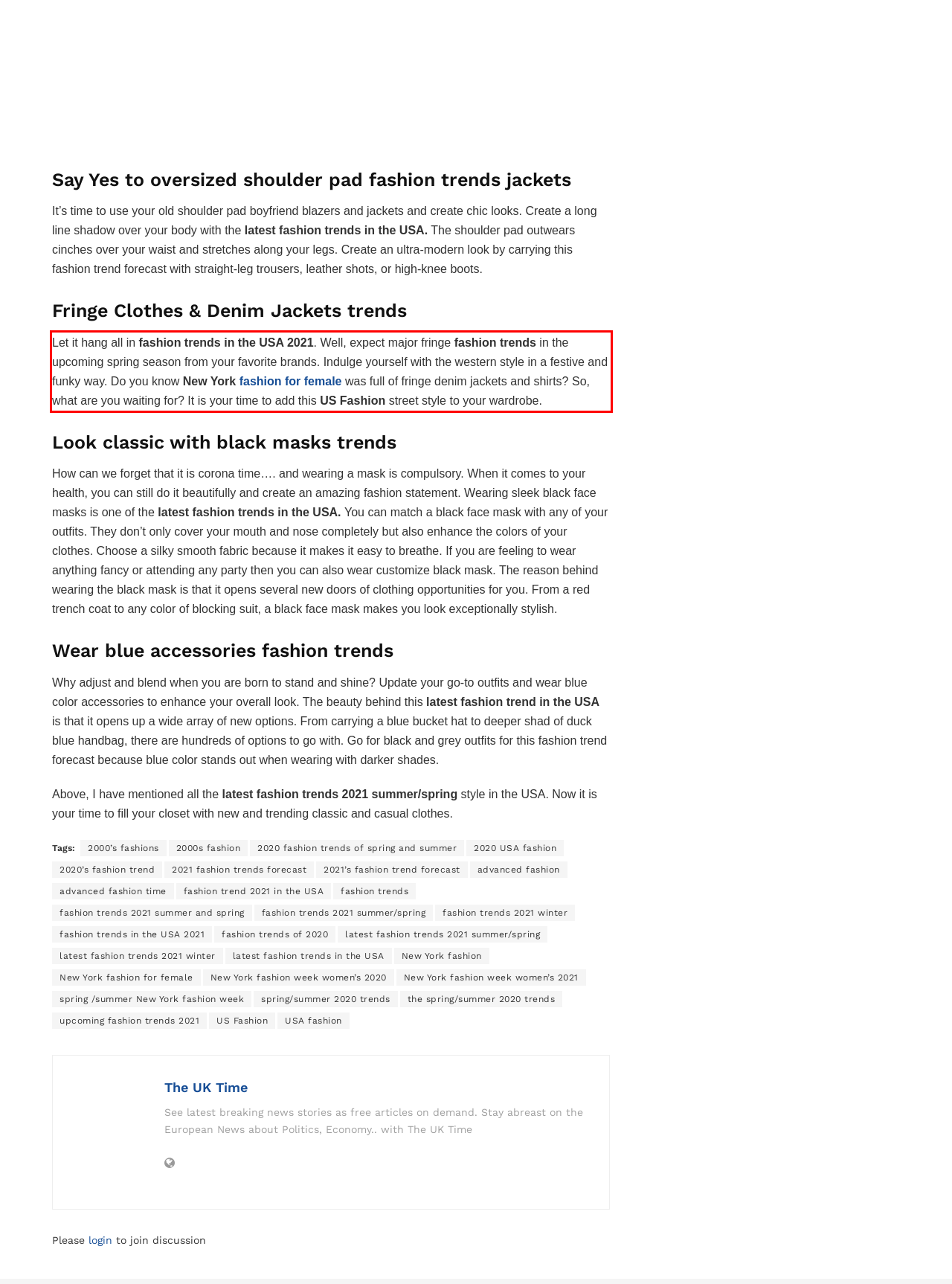You are given a screenshot of a webpage with a UI element highlighted by a red bounding box. Please perform OCR on the text content within this red bounding box.

Let it hang all in fashion trends in the USA 2021. Well, expect major fringe fashion trends in the upcoming spring season from your favorite brands. Indulge yourself with the western style in a festive and funky way. Do you know New York fashion for female was full of fringe denim jackets and shirts? So, what are you waiting for? It is your time to add this US Fashion street style to your wardrobe.